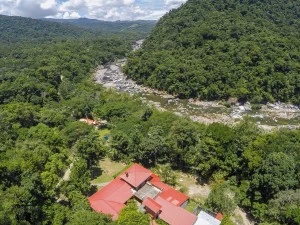Refer to the image and provide an in-depth answer to the question: 
What award has La Villa de Soledad won multiple times?

According to the caption, La Villa de Soledad is a multiple-time winner of the Travelers Choice Awards, which is a testament to its exceptional hospitality and natural allure.